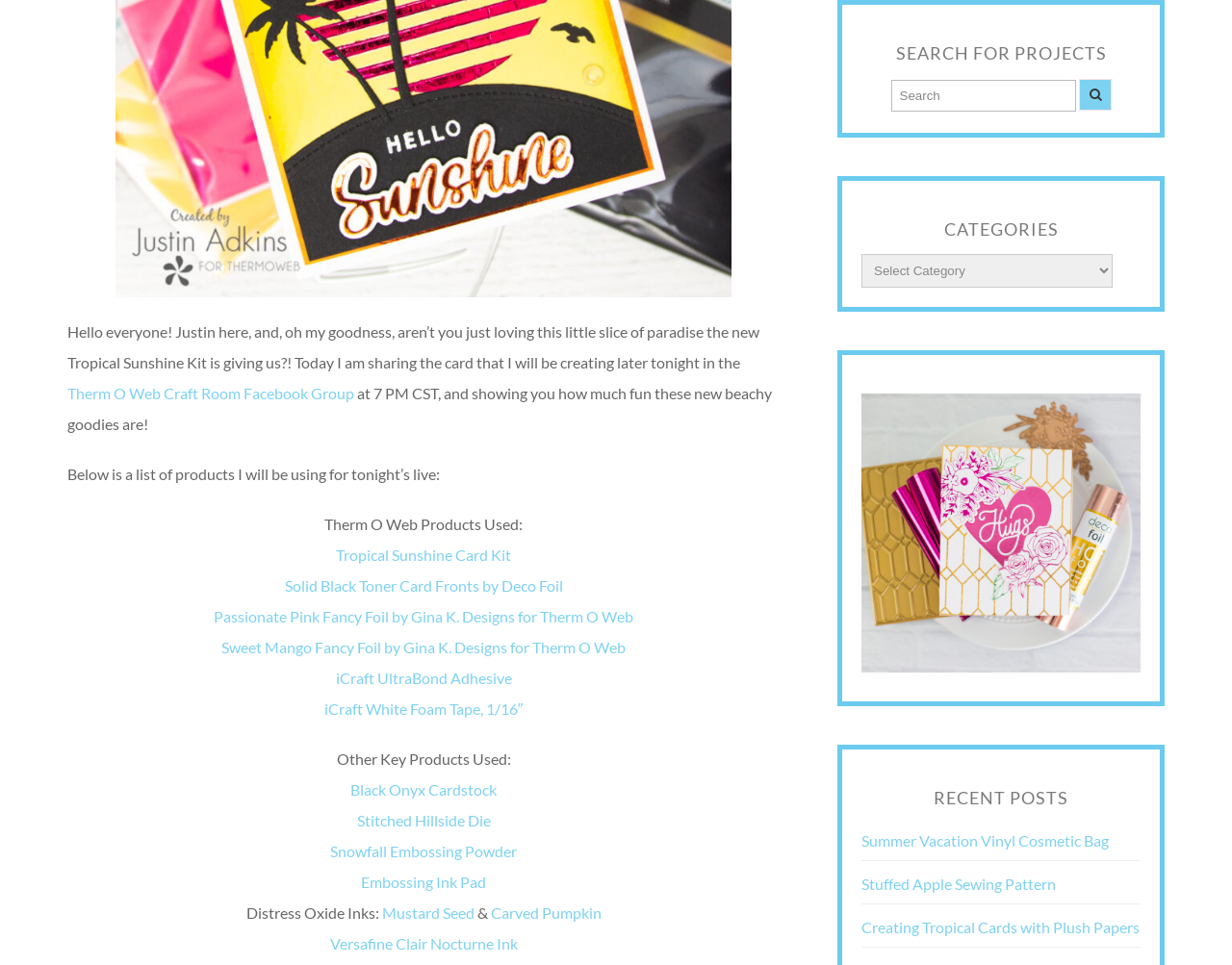Determine the bounding box coordinates for the UI element matching this description: "Carved Pumpkin".

[0.398, 0.936, 0.488, 0.955]